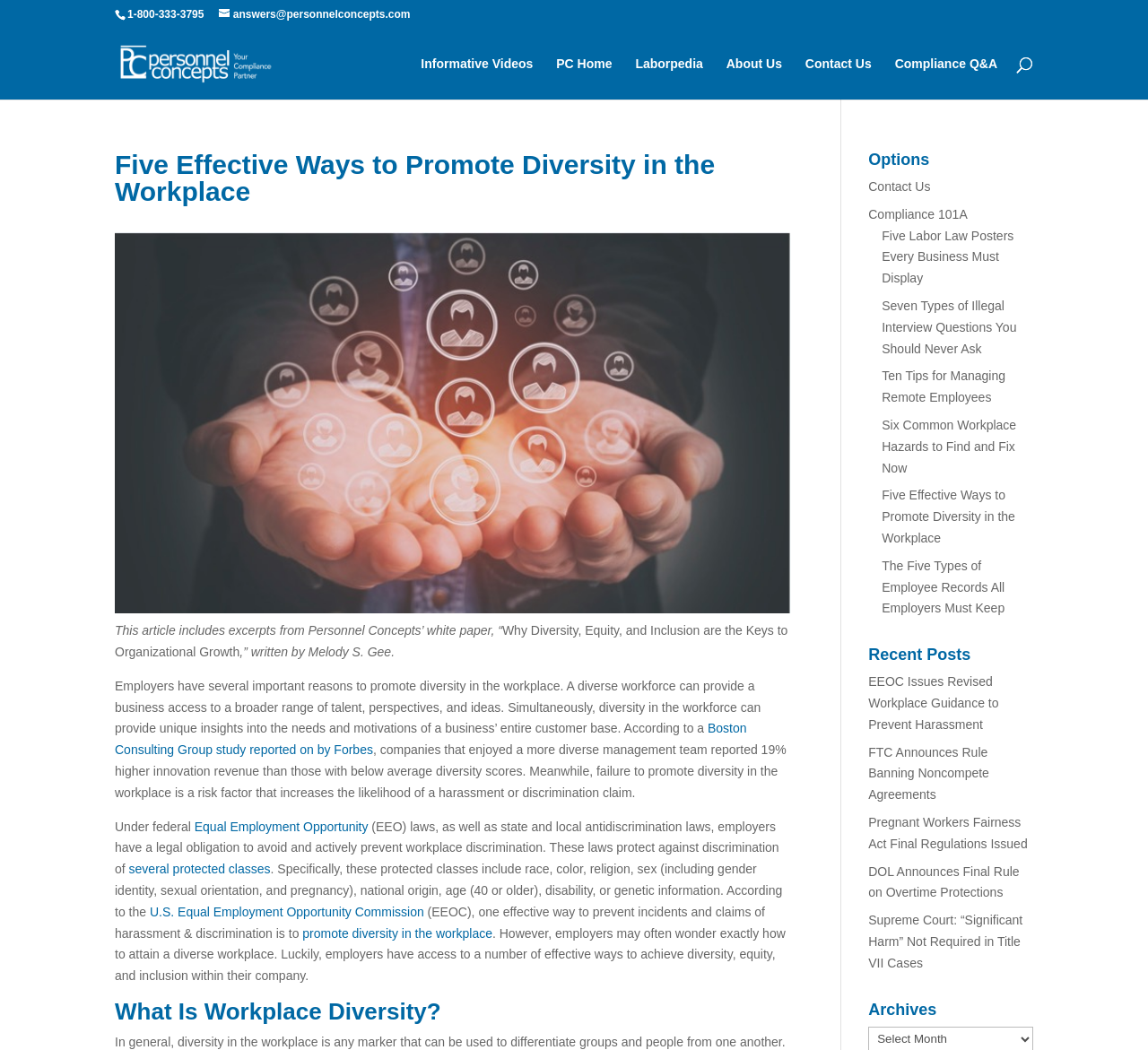Given the content of the image, can you provide a detailed answer to the question?
How many links are there in the 'Recent Posts' section?

I counted the number of links in the 'Recent Posts' section, which is located near the bottom of the webpage. There are 5 links in this section, each with a title of a recent post.